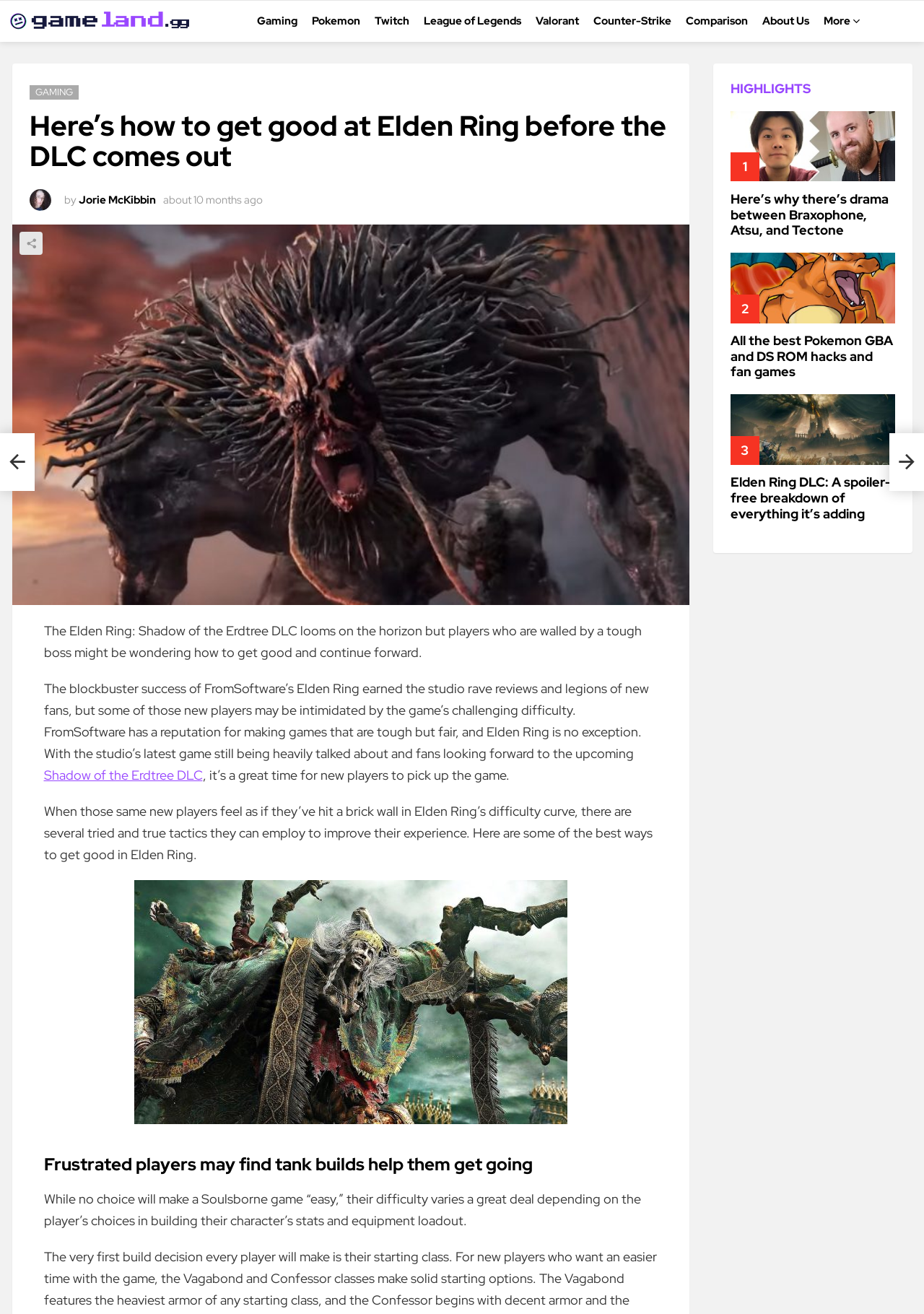Pinpoint the bounding box coordinates of the element that must be clicked to accomplish the following instruction: "Read more about the 'Shadow of the Erdtree DLC'". The coordinates should be in the format of four float numbers between 0 and 1, i.e., [left, top, right, bottom].

[0.047, 0.583, 0.219, 0.596]